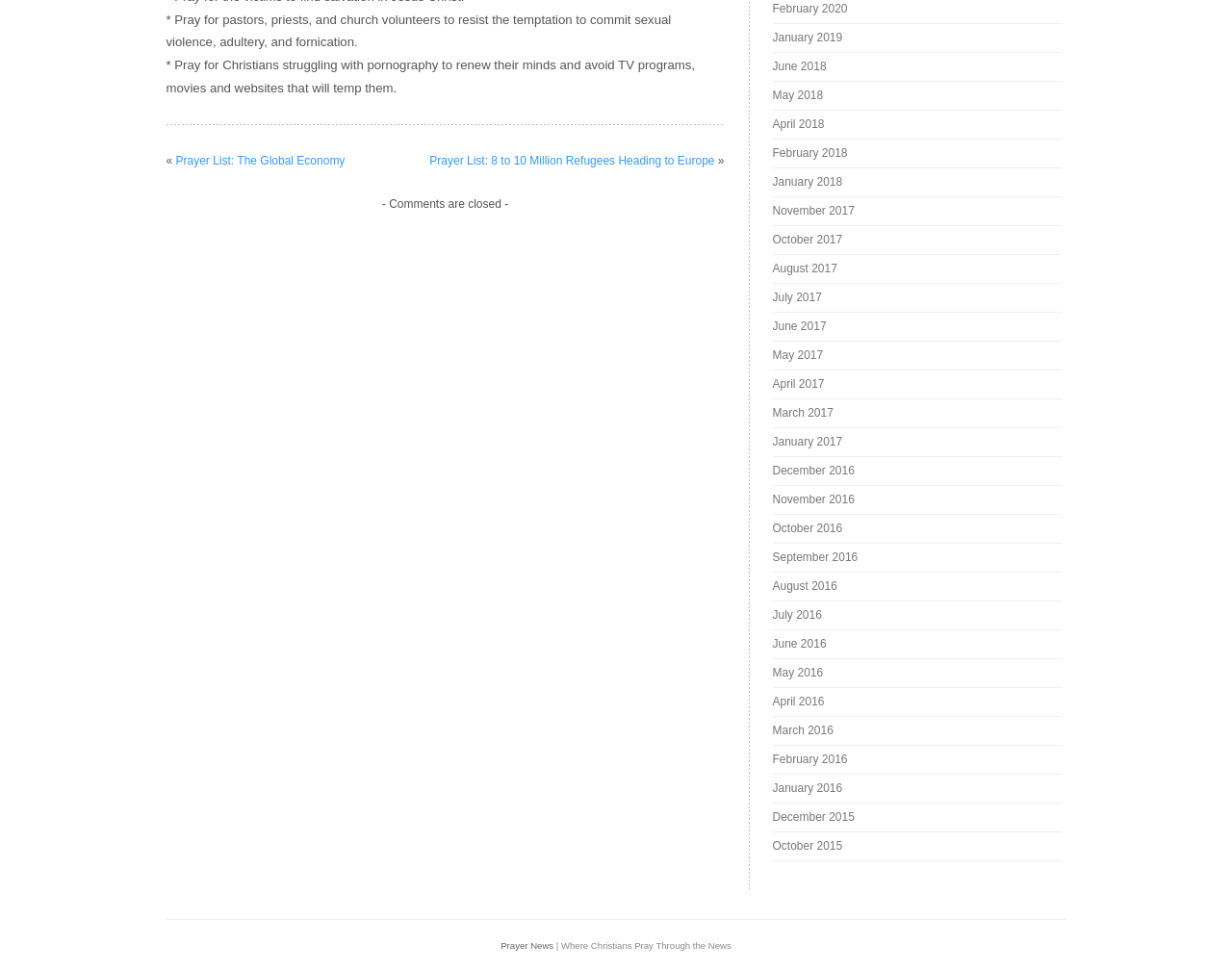Please determine the bounding box coordinates for the UI element described here. Use the format (top-left x, top-left y, bottom-right x, bottom-right y) with values bounded between 0 and 1: Cookie policy

None